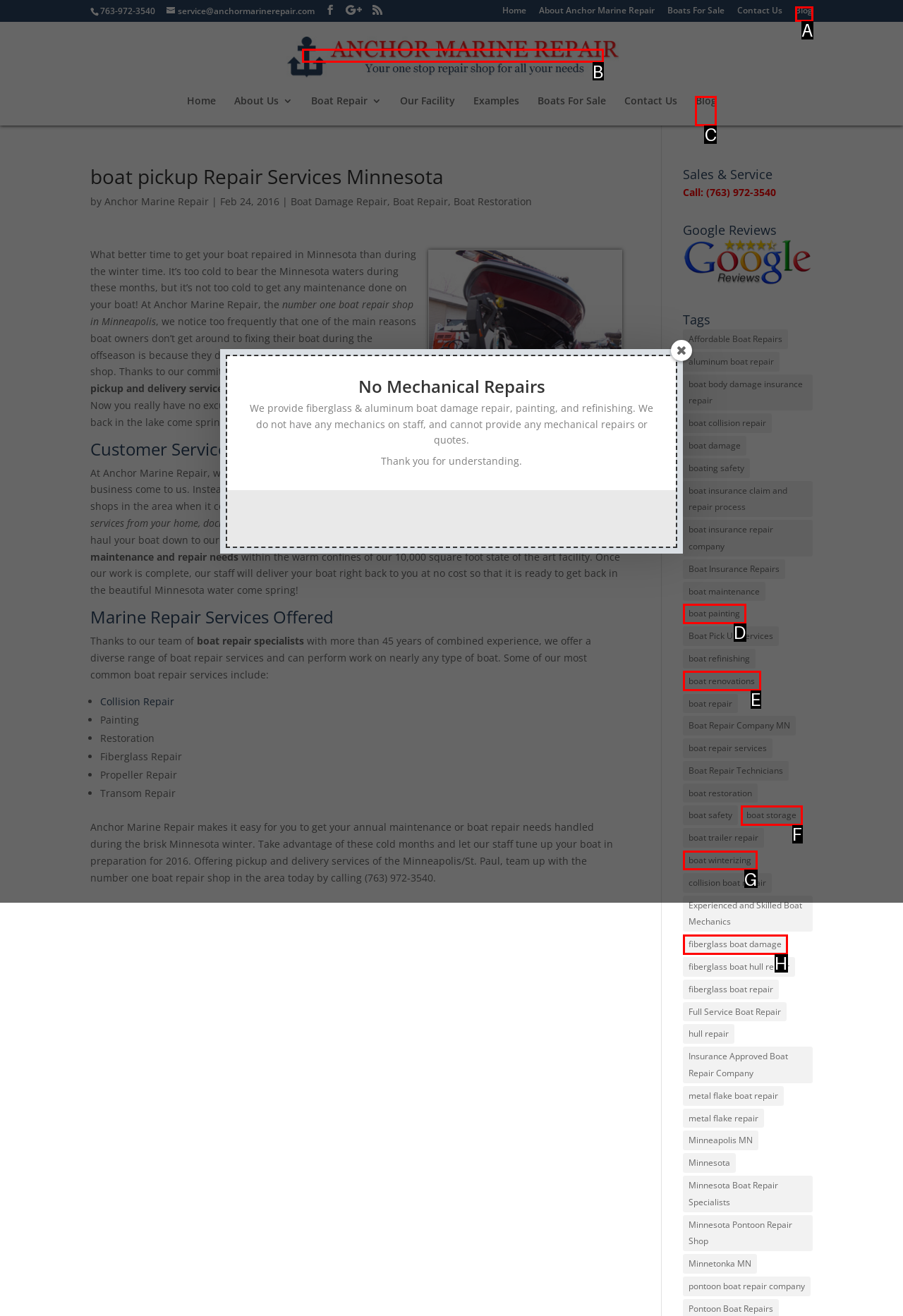Which UI element matches this description: Blog?
Reply with the letter of the correct option directly.

C